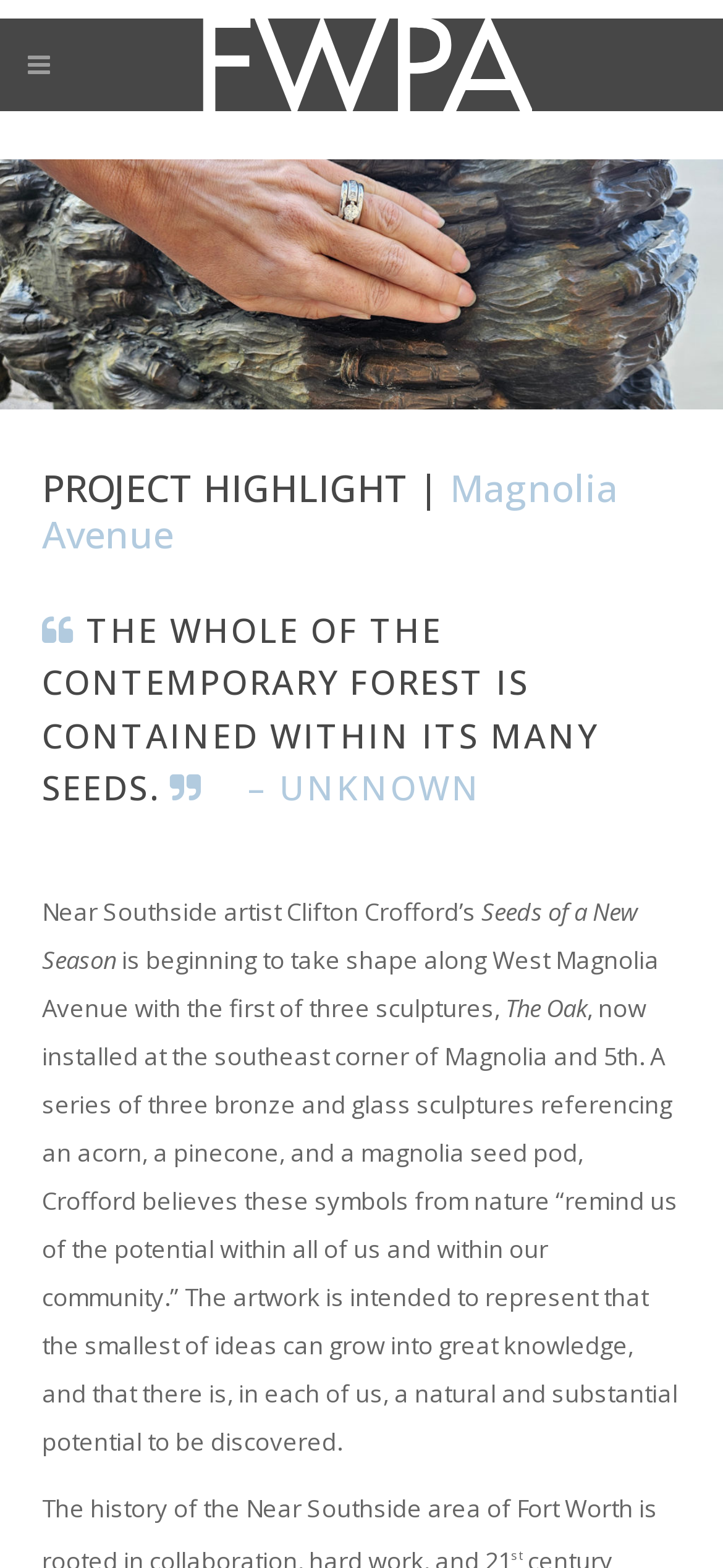What does the artwork represent?
Please give a detailed answer to the question using the information shown in the image.

I found the answer by analyzing the text content of the webpage, specifically the sentence '...these symbols from nature “remind us of the potential within all of us and within our community.”' which explains the representation of the artwork.